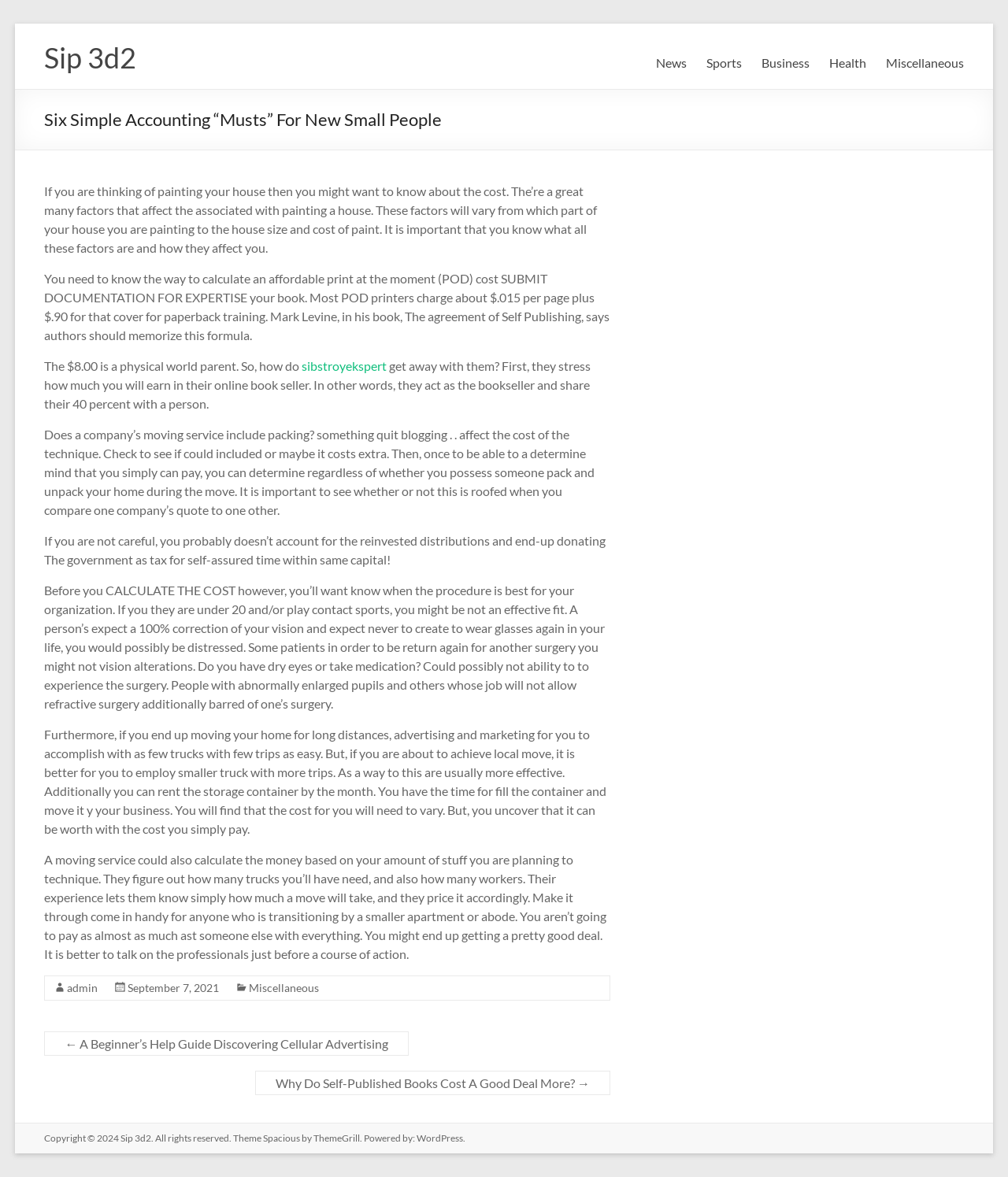Using the webpage screenshot and the element description sibstroyekspert, determine the bounding box coordinates. Specify the coordinates in the format (top-left x, top-left y, bottom-right x, bottom-right y) with values ranging from 0 to 1.

[0.3, 0.304, 0.384, 0.317]